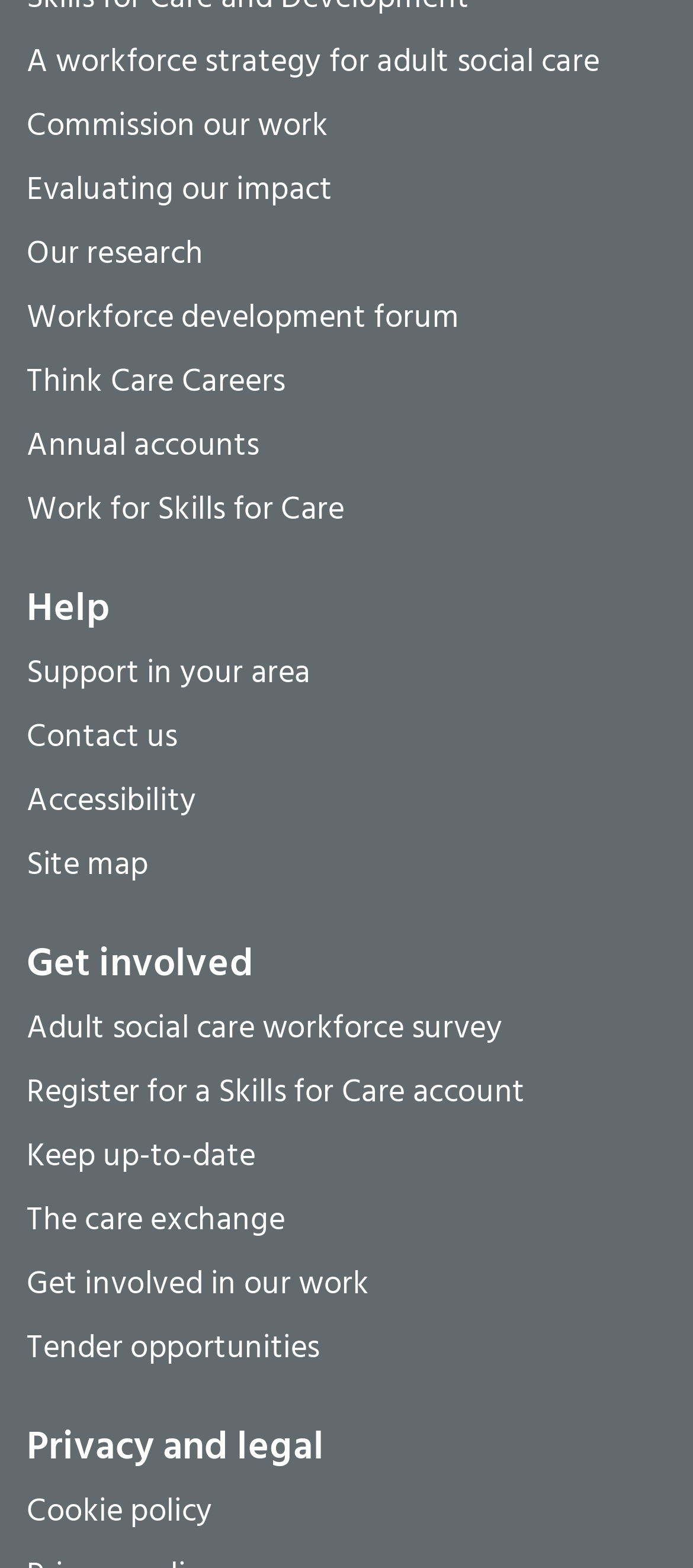Show the bounding box coordinates for the element that needs to be clicked to execute the following instruction: "Get help". Provide the coordinates in the form of four float numbers between 0 and 1, i.e., [left, top, right, bottom].

[0.038, 0.367, 0.158, 0.414]